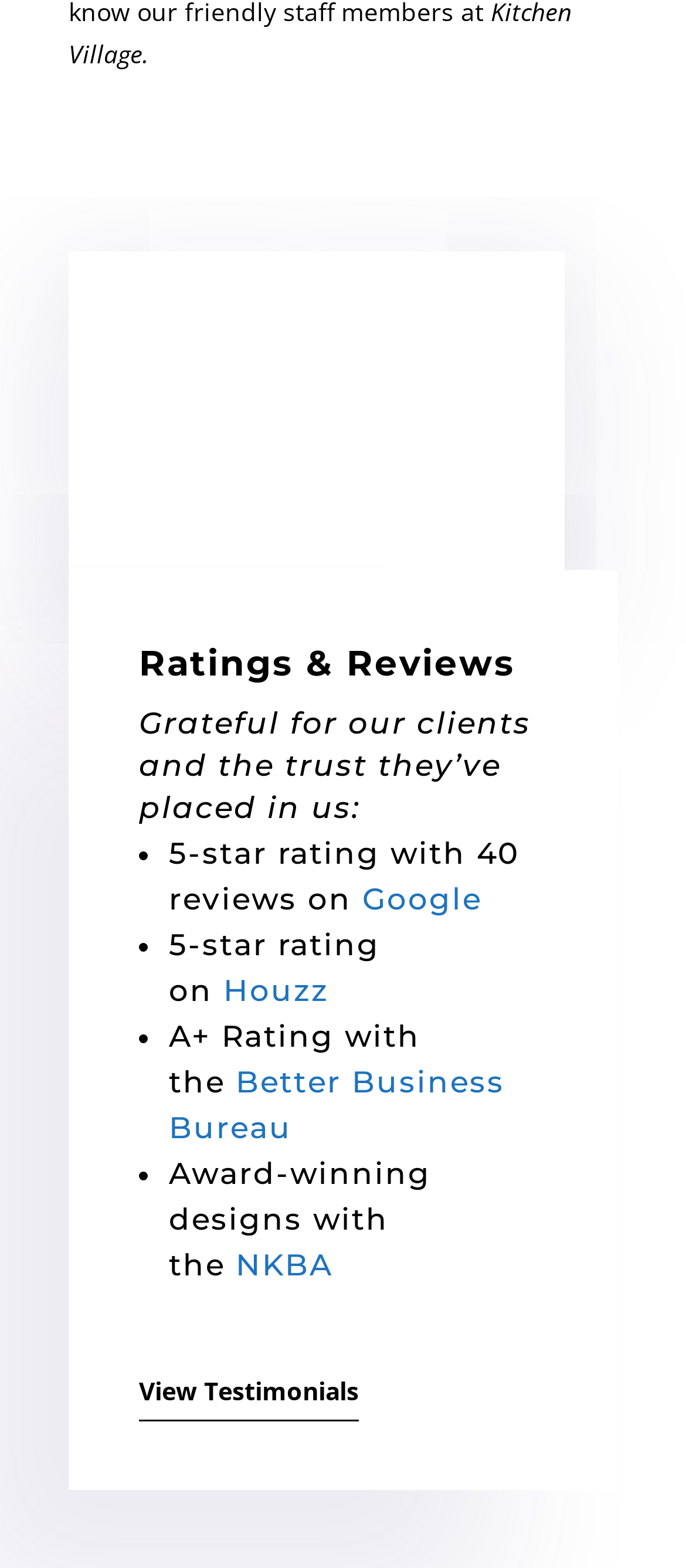Provide a brief response to the question below using a single word or phrase: 
How many reviews are there on Google?

40